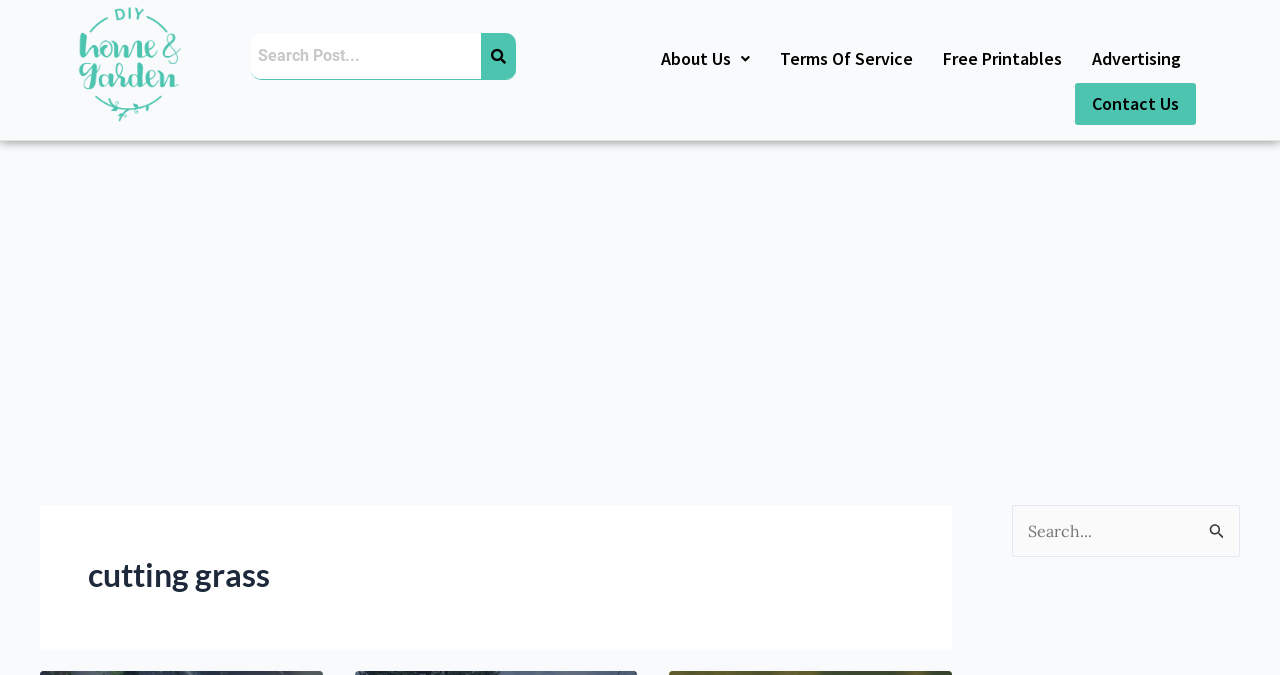Give a one-word or short phrase answer to this question: 
How many search boxes are present on the webpage?

2